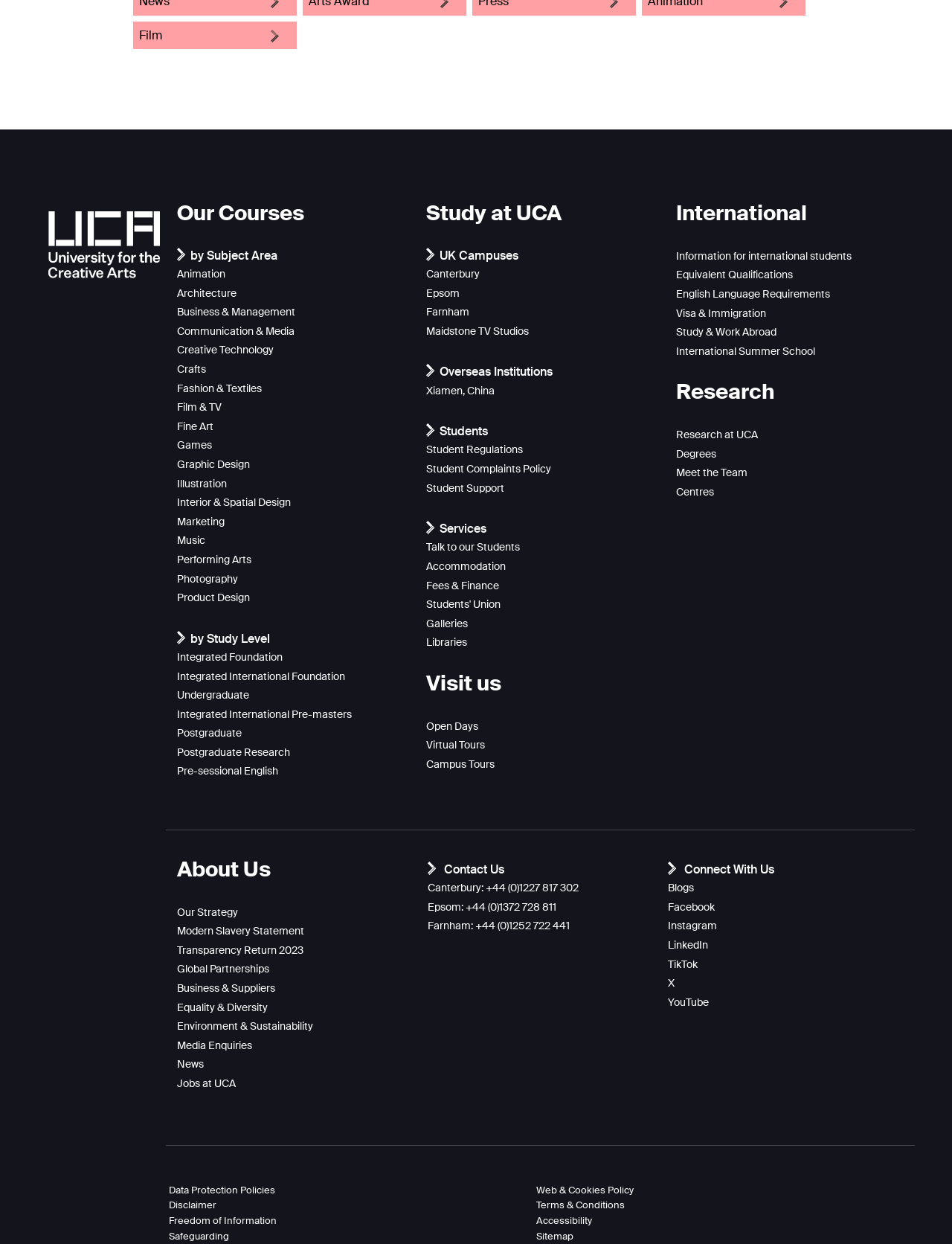Reply to the question with a single word or phrase:
What are the study levels offered by the university?

Integrated Foundation, Undergraduate, Postgraduate, etc.